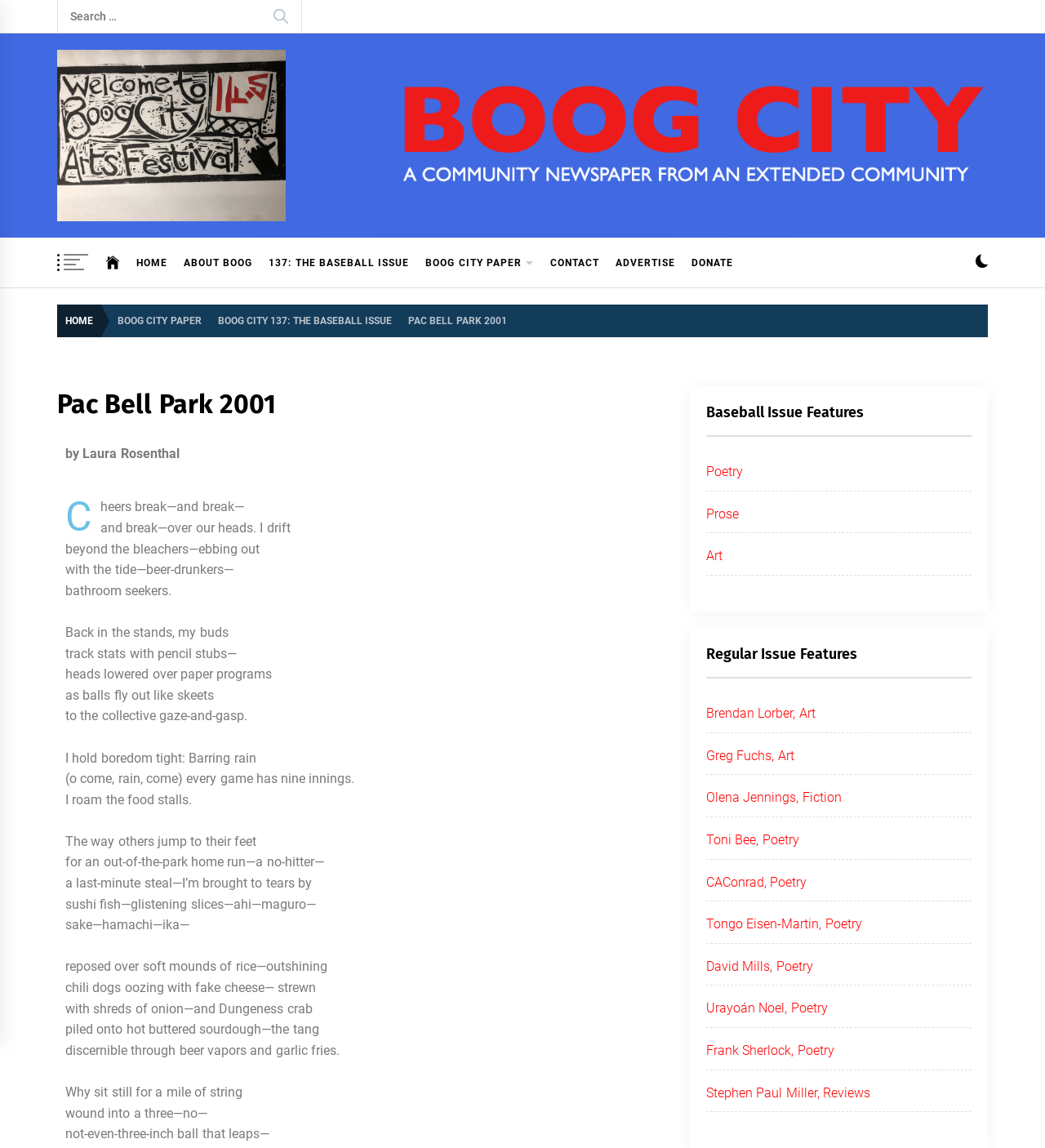Can you identify the bounding box coordinates of the clickable region needed to carry out this instruction: 'View the Baseball Issue Features'? The coordinates should be four float numbers within the range of 0 to 1, stated as [left, top, right, bottom].

[0.676, 0.351, 0.93, 0.381]